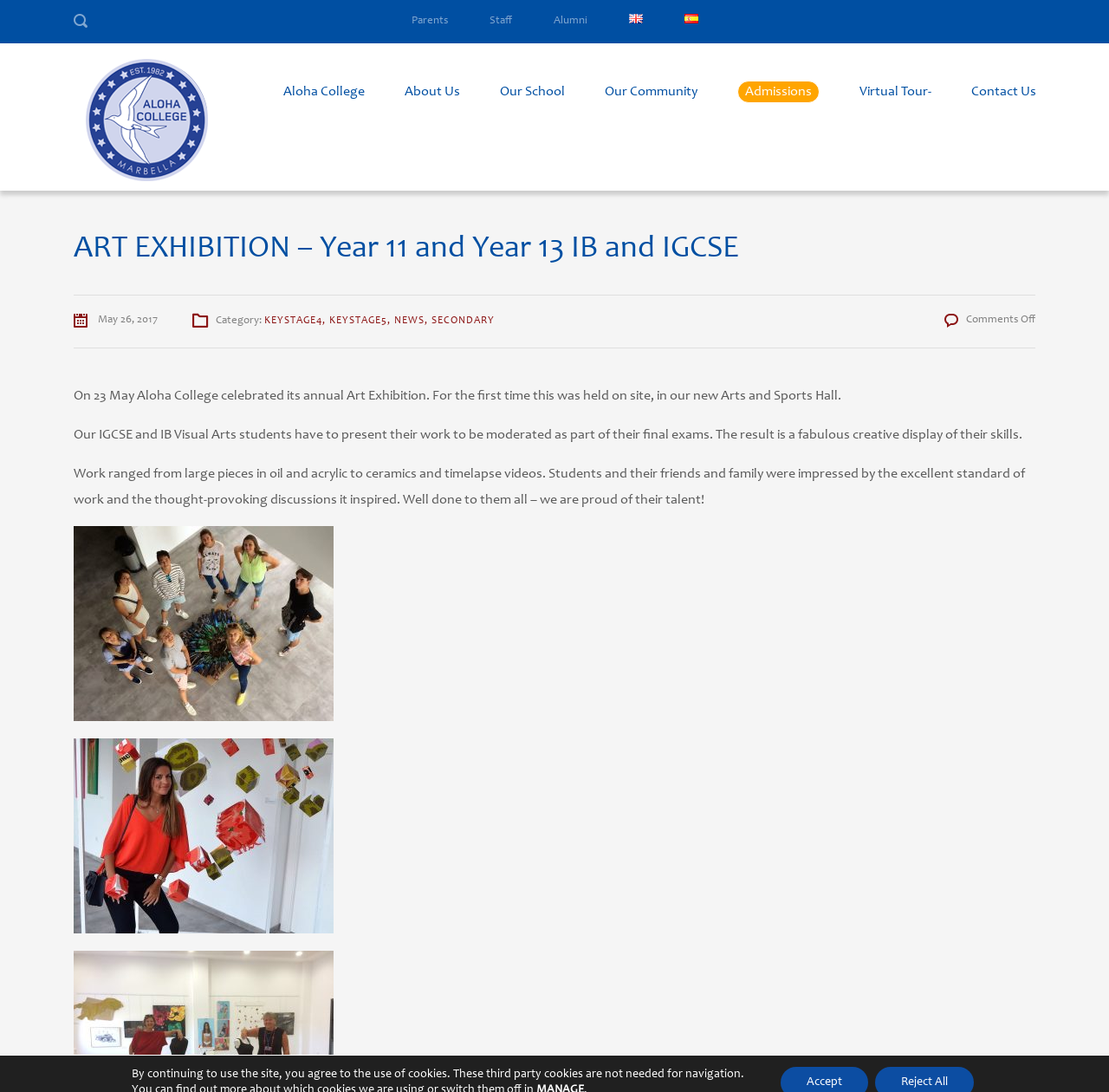Describe the entire webpage, focusing on both content and design.

The webpage is about Aloha College's annual Art Exhibition, which was held on site in their new Arts and Sports Hall. At the top of the page, there is a search bar with a search icon and a button. Below the search bar, there are several links to different sections of the website, including "Parents", "Staff", "Alumni", and language options. 

To the left of these links, there is a logo of Aloha College, and below the logo, there are more links to different sections of the website, including "About Us", "Our School", "Our Community", "Admissions", "Virtual Tour", and "Contact Us". 

The main content of the page is an article about the Art Exhibition. The article has a heading "ART EXHIBITION – Year 11 and Year 13 IB and IGCSE" and is dated "May 26, 2017". The article is categorized under "KEYSTAGE4", "KEYSTAGE5", "NEWS", and "SECONDARY". 

The article describes the Art Exhibition, mentioning that it was held on site for the first time and that the IGCSE and IB Visual Arts students presented their work as part of their final exams. The article also describes the variety of artwork on display, including large pieces in oil and acrylic, ceramics, and timelapse videos. 

There are two links at the bottom of the article, and a note at the very bottom of the page about the use of cookies.